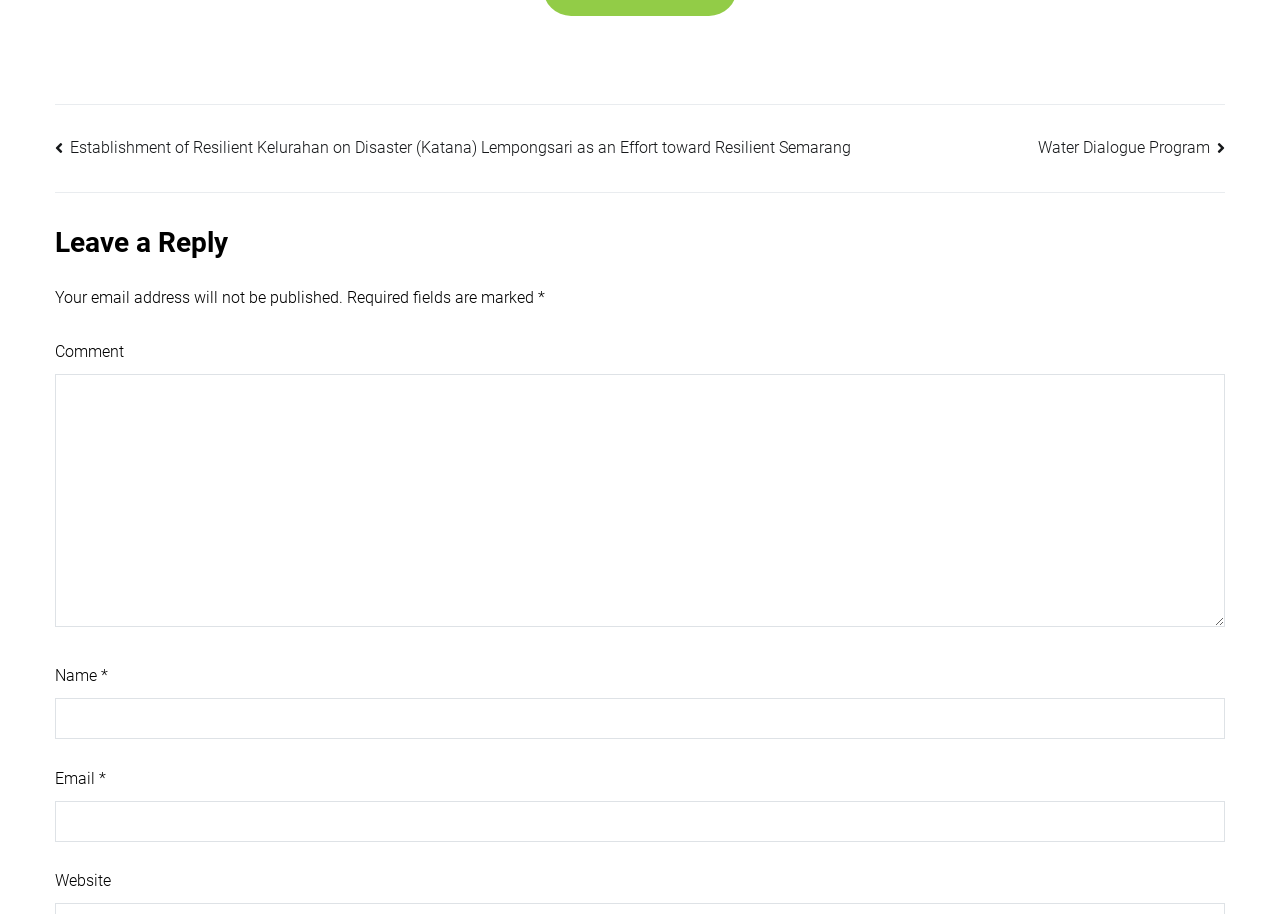What is the label of the first link in the post navigation?
From the image, provide a succinct answer in one word or a short phrase.

Establishment of Resilient Kelurahan